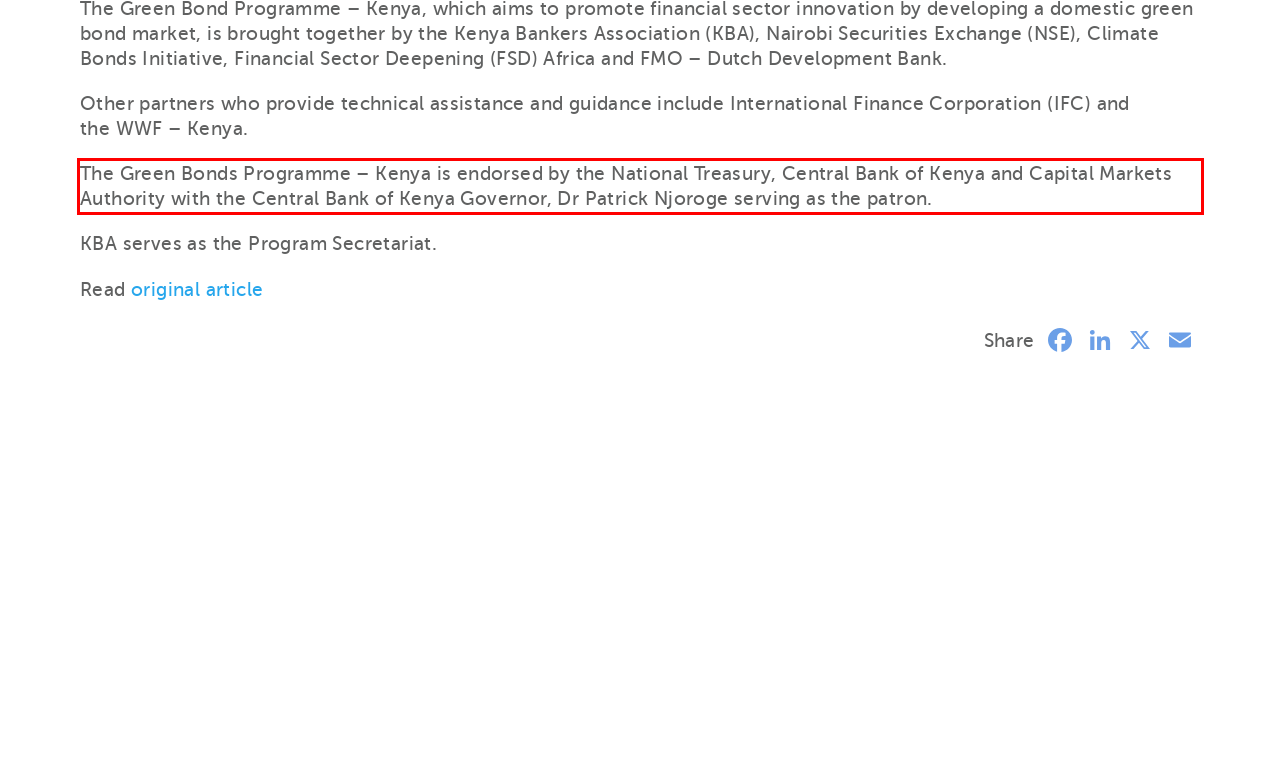Please identify the text within the red rectangular bounding box in the provided webpage screenshot.

The Green Bonds Programme – Kenya is endorsed by the National Treasury, Central Bank of Kenya and Capital Markets Authority with the Central Bank of Kenya Governor, Dr Patrick Njoroge serving as the patron.